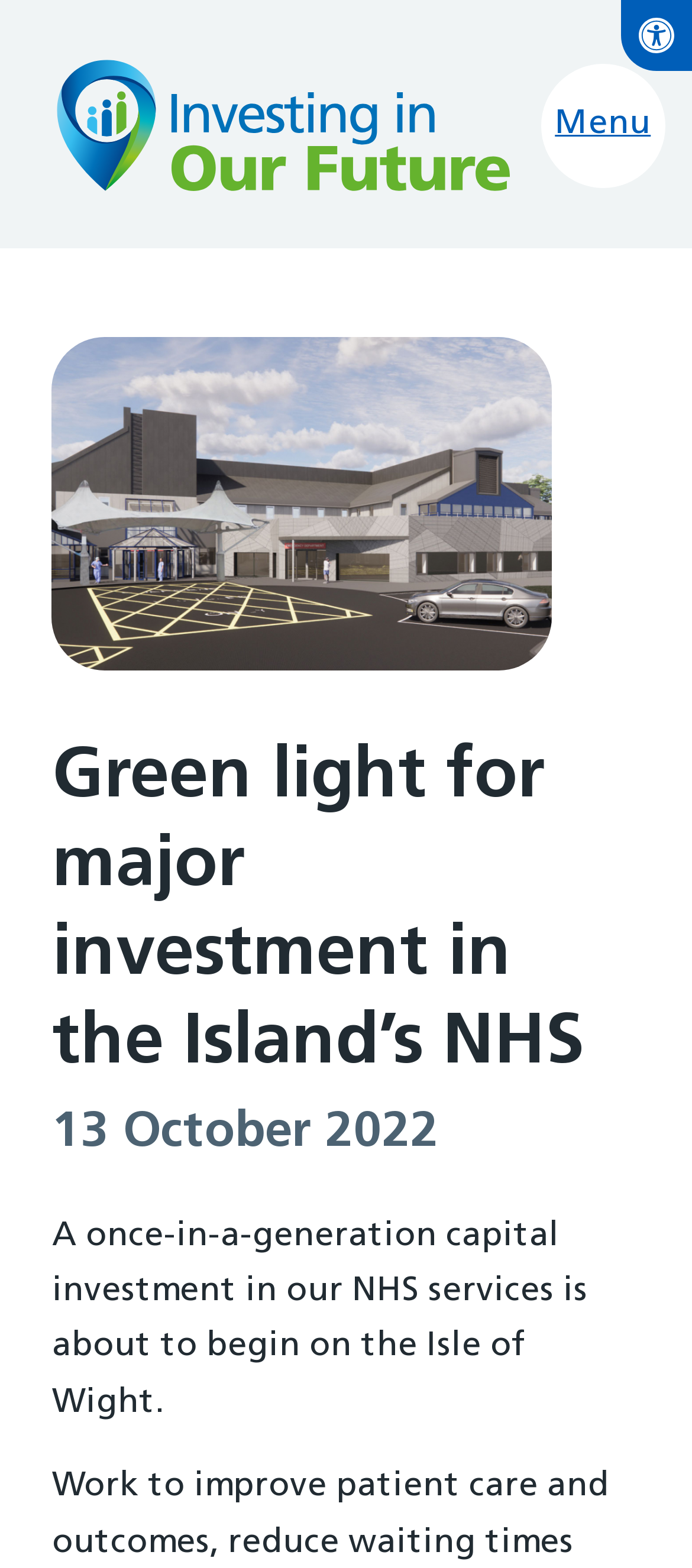Where is the investment taking place?
Refer to the image and give a detailed answer to the question.

The webpage explicitly mentions that the investment is taking place on the Isle of Wight, as stated in the sentence 'A once-in-a-generation capital investment in our NHS services is about to begin on the Isle of Wight.'